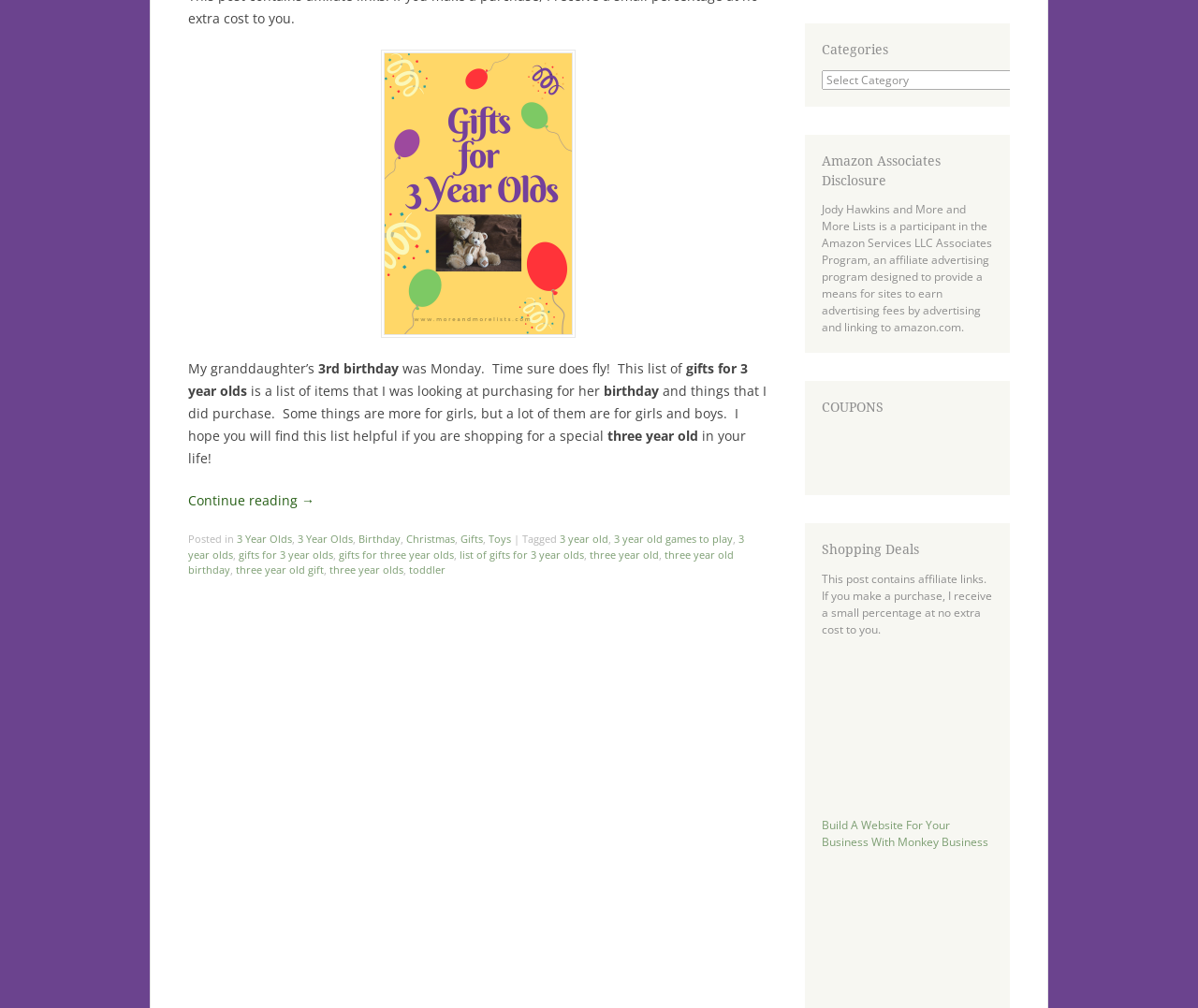Identify the bounding box coordinates for the UI element that matches this description: "Christmas".

[0.339, 0.527, 0.38, 0.541]